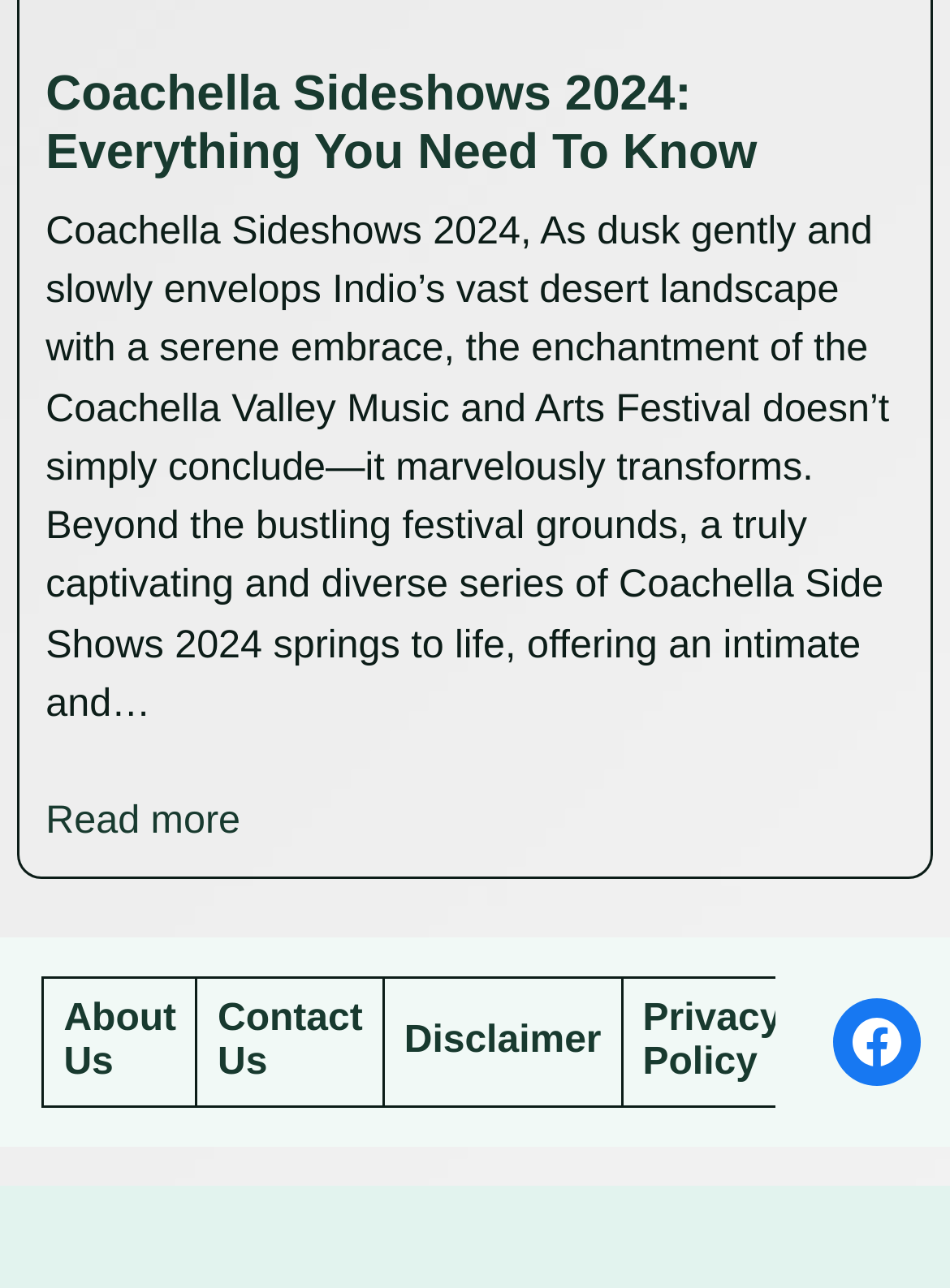Locate the bounding box coordinates of the segment that needs to be clicked to meet this instruction: "Contact Us for more information".

[0.229, 0.775, 0.382, 0.841]